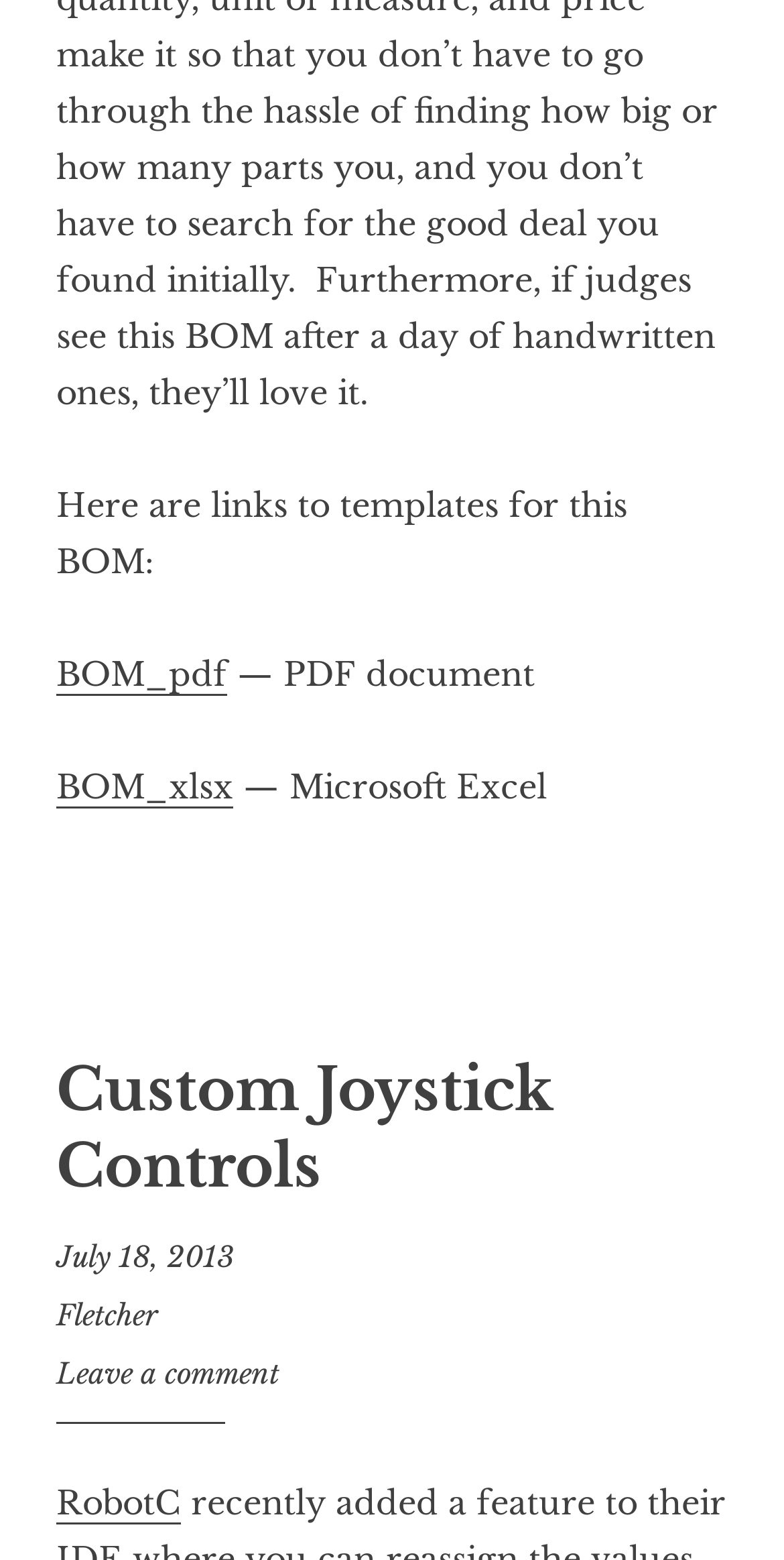Bounding box coordinates are to be given in the format (top-left x, top-left y, bottom-right x, bottom-right y). All values must be floating point numbers between 0 and 1. Provide the bounding box coordinate for the UI element described as: October 21, 2020

None